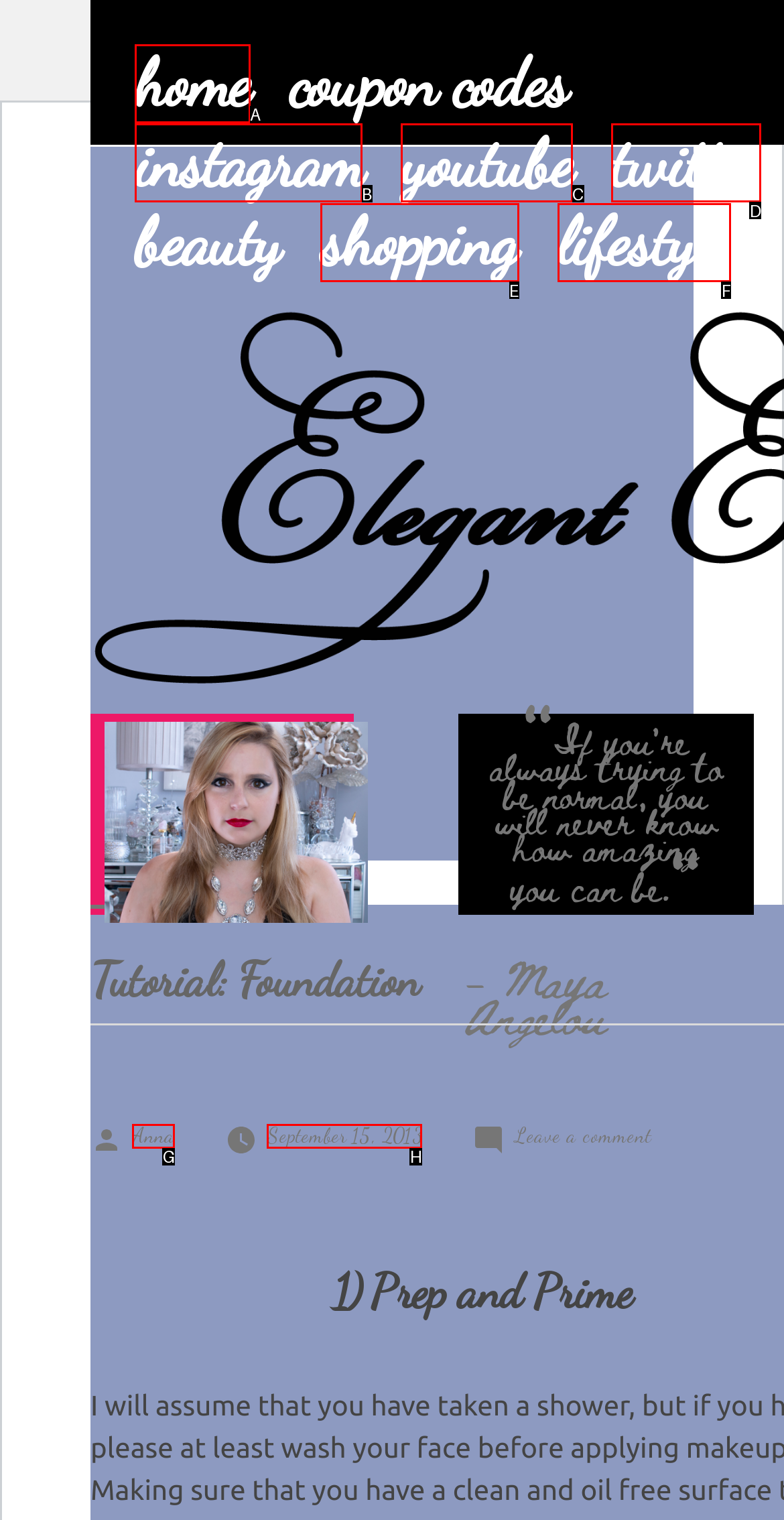Find the HTML element that matches the description: PostCard
Respond with the corresponding letter from the choices provided.

None